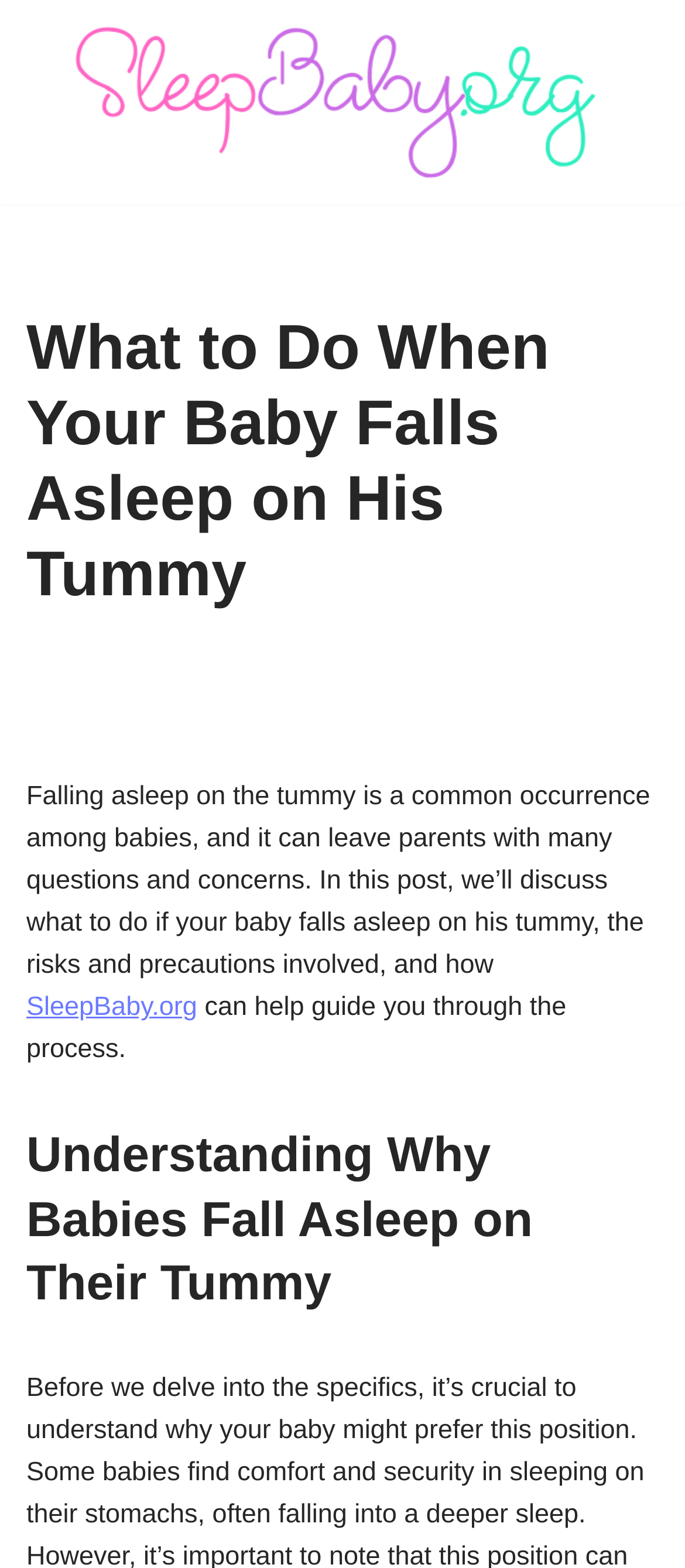Determine the title of the webpage and give its text content.

What to Do When Your Baby Falls Asleep on His Tummy